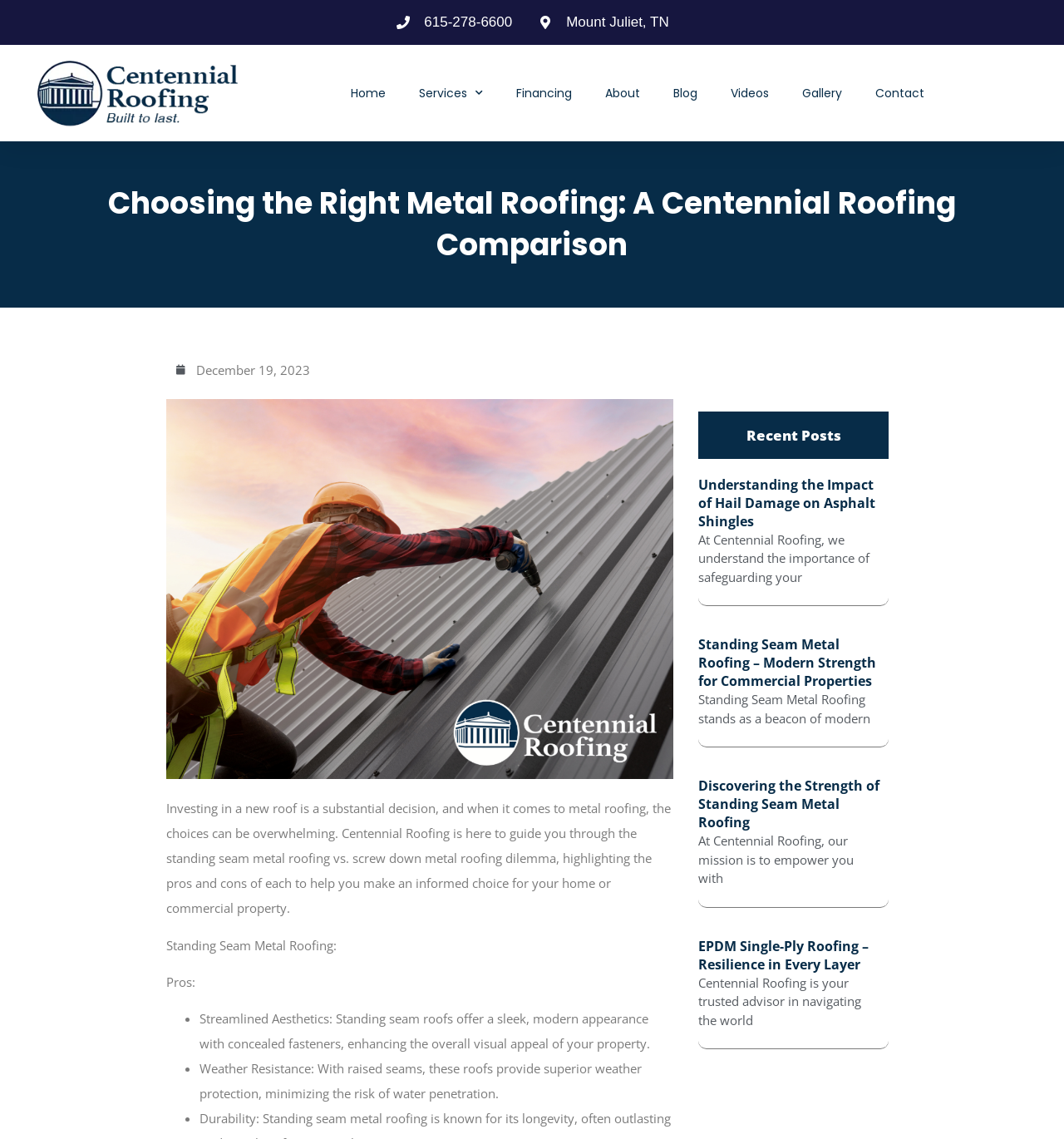Pinpoint the bounding box coordinates of the area that must be clicked to complete this instruction: "Explore recent posts".

[0.672, 0.376, 0.82, 0.388]